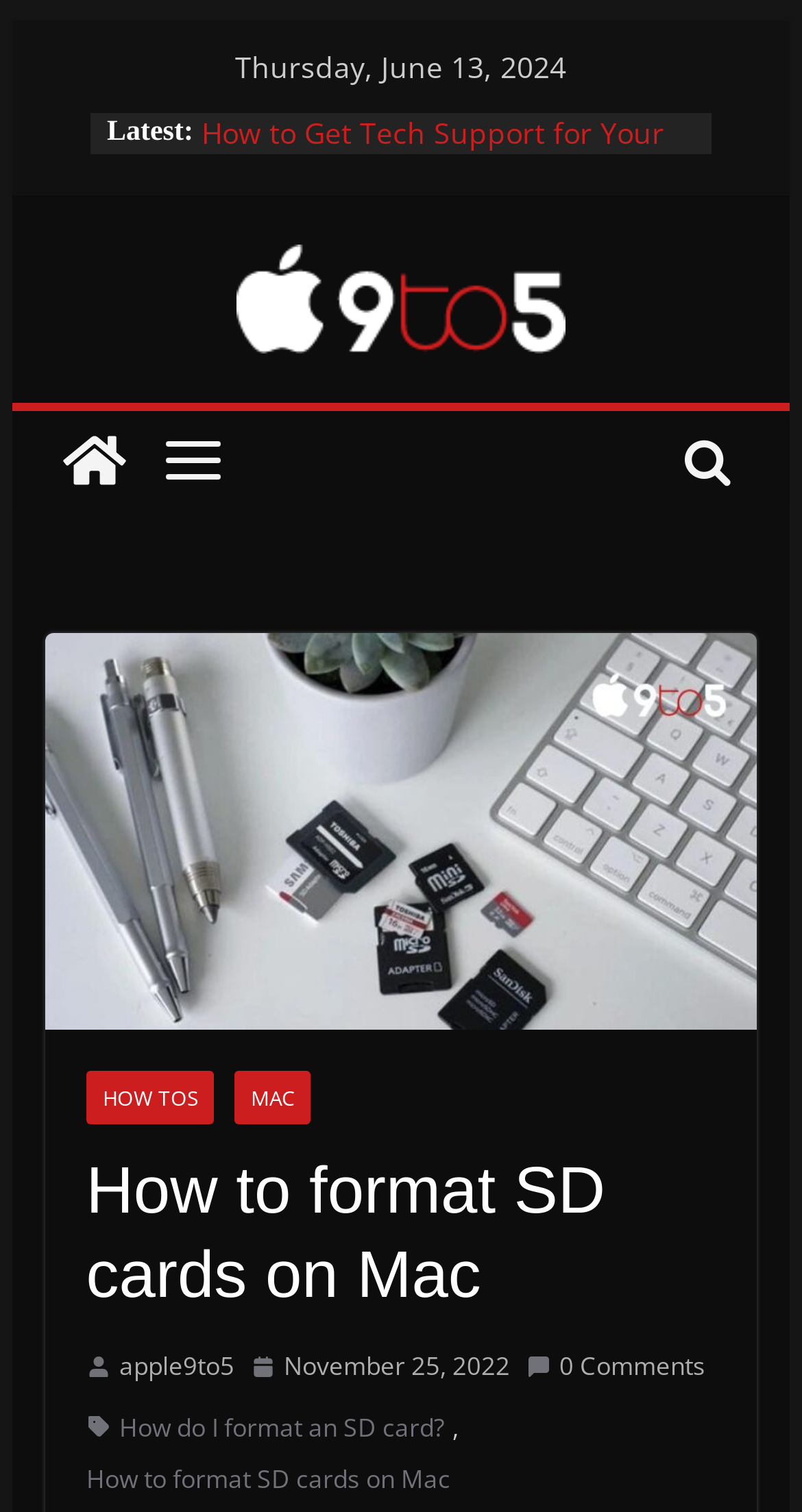Find the bounding box coordinates for the area that should be clicked to accomplish the instruction: "Read 'How do I format an SD card?'".

[0.148, 0.929, 0.553, 0.959]